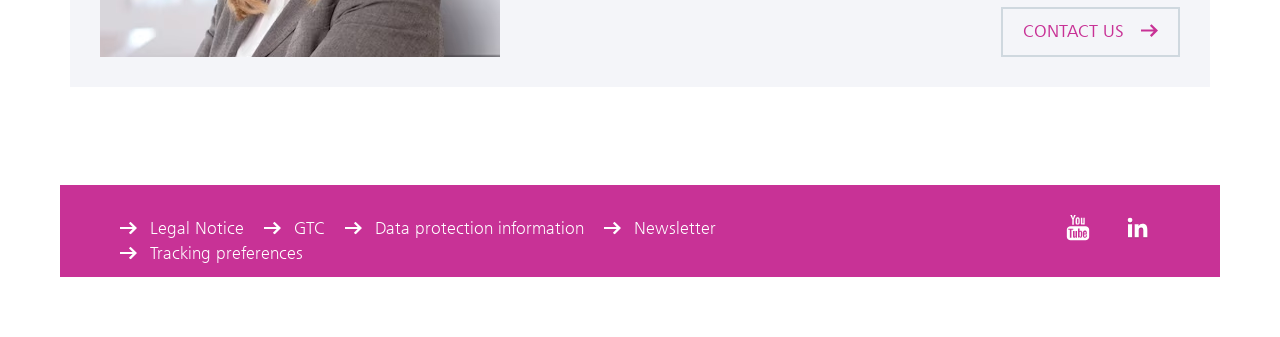Determine the bounding box coordinates of the clickable element to complete this instruction: "Click on Legal Notice". Provide the coordinates in the format of four float numbers between 0 and 1, [left, top, right, bottom].

[0.094, 0.645, 0.191, 0.705]